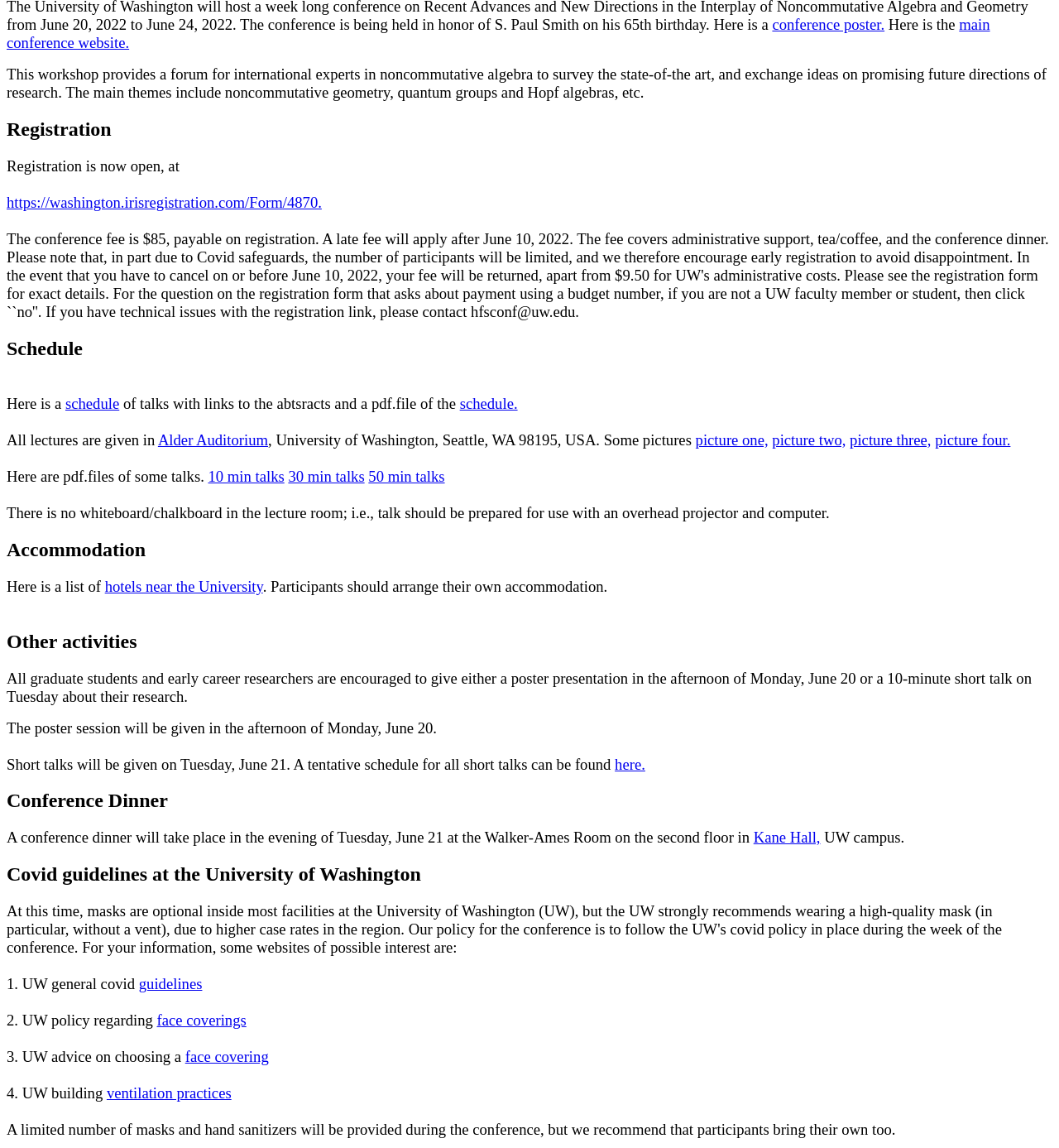Please examine the image and answer the question with a detailed explanation:
What is the purpose of the poster session?

The purpose of the poster session can be inferred from the section 'Other activities' which states that 'All graduate students and early career researchers are encouraged to give either a poster presentation in the afternoon of Monday, June 20 or a 10-minute short talk on Tuesday about their research.'